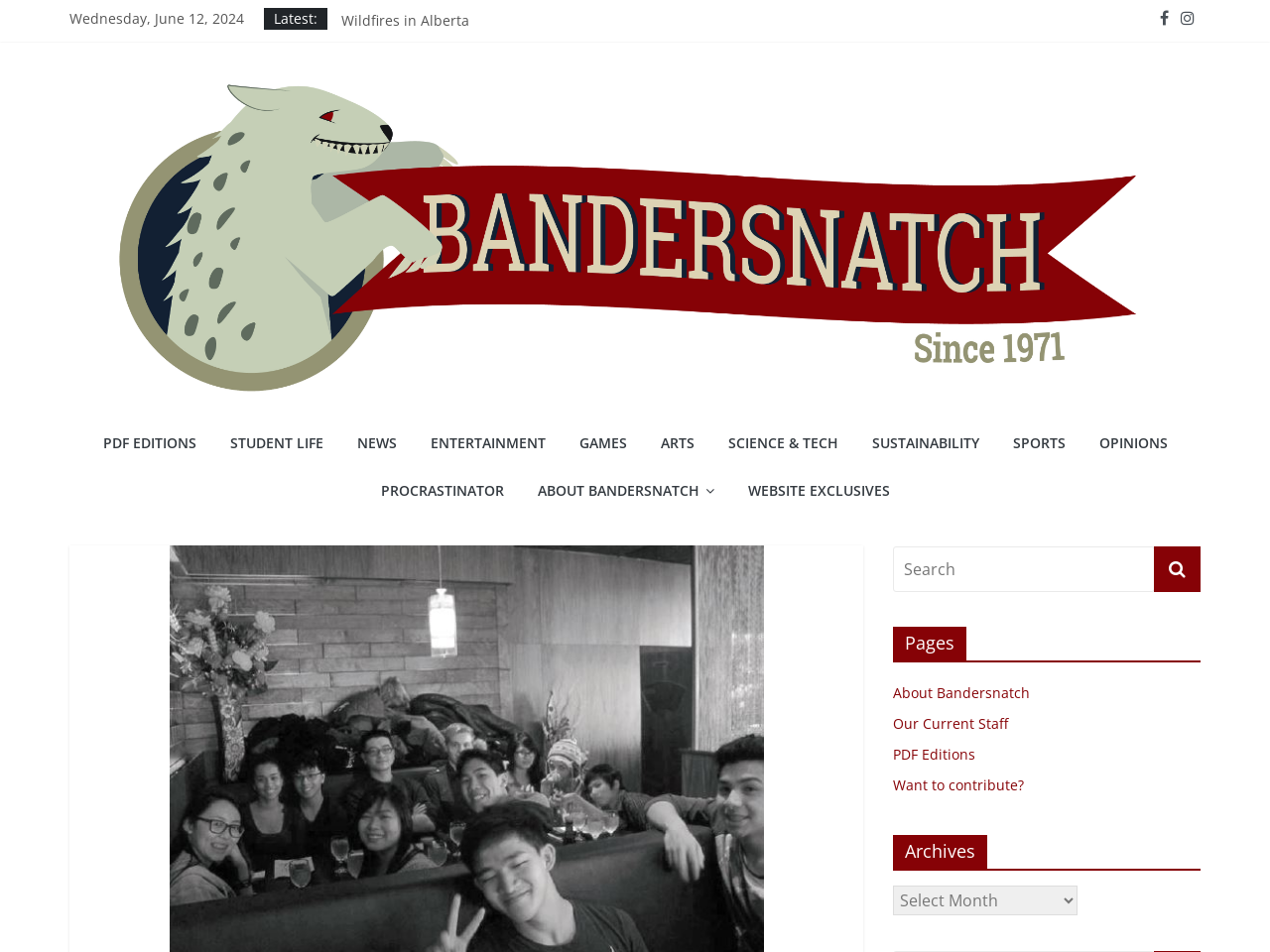Please mark the clickable region by giving the bounding box coordinates needed to complete this instruction: "Check the archives".

[0.703, 0.877, 0.945, 0.914]